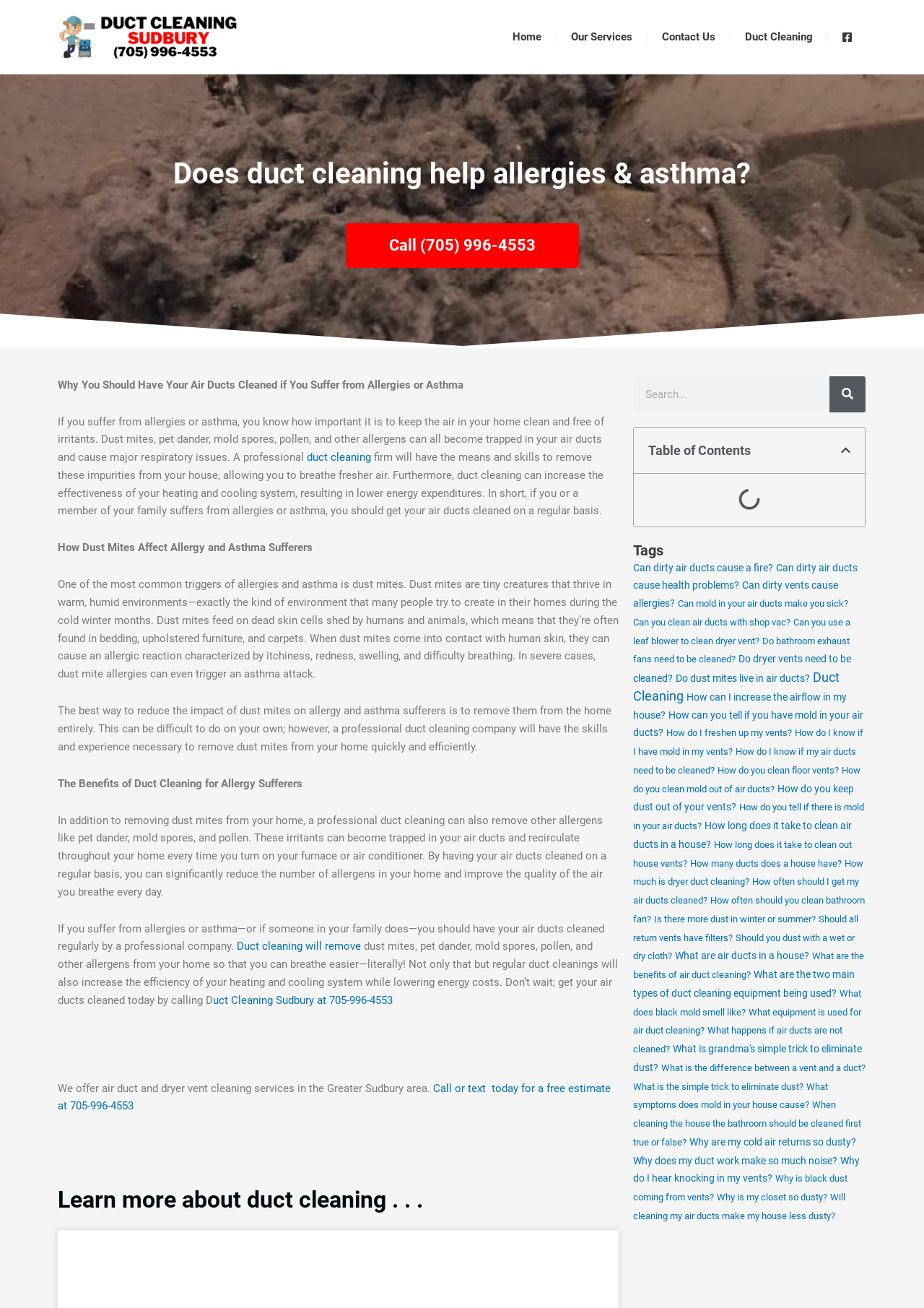Examine the image carefully and respond to the question with a detailed answer: 
What is the benefit of regular duct cleaning?

Regular duct cleaning can improve indoor air quality by removing allergens, dust, and other impurities from the air ducts, making it easier for people with allergies and asthma to breathe.